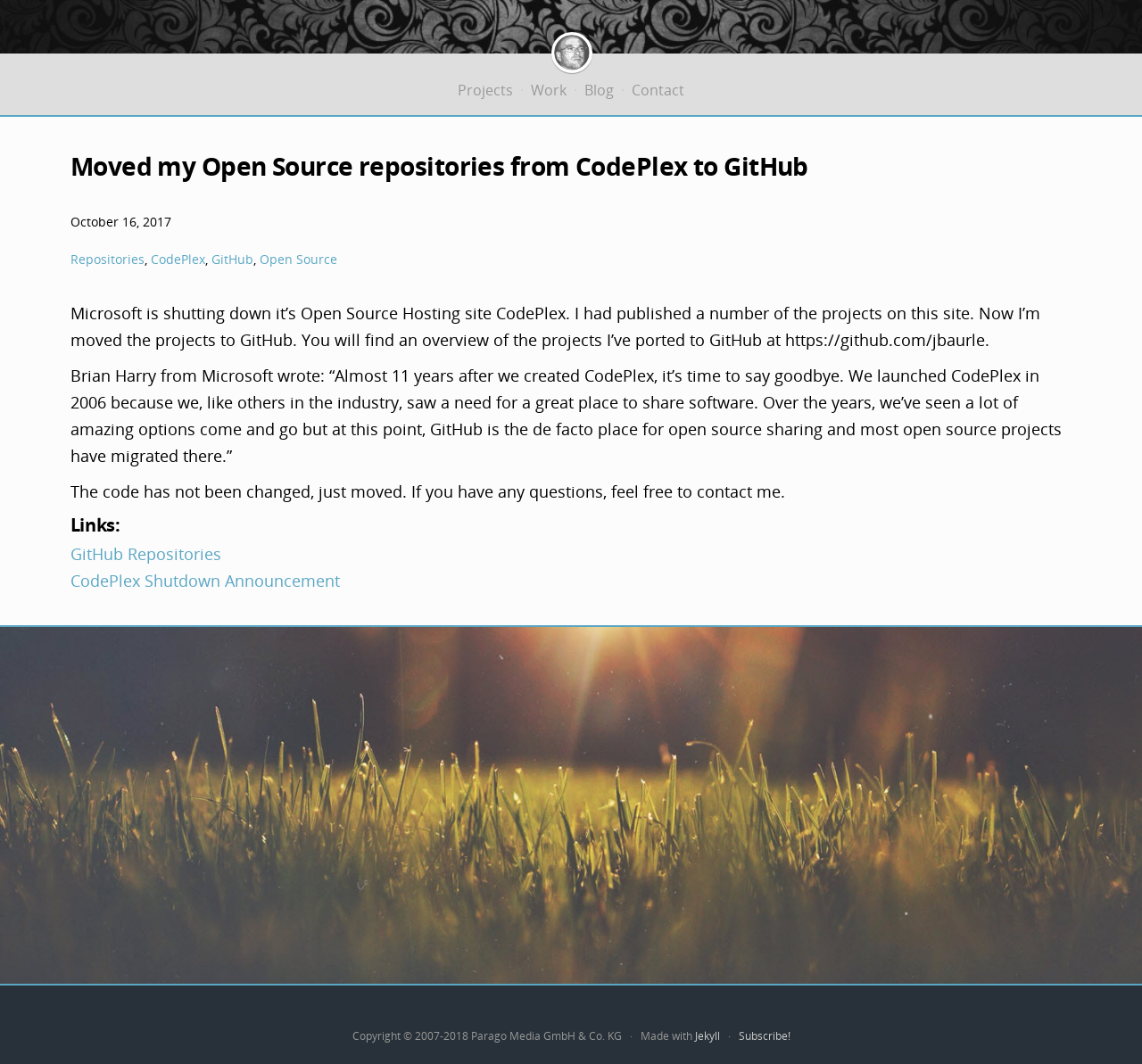Who is the author of the webpage?
Please answer the question with a detailed and comprehensive explanation.

The author of the webpage is Jürgen Bäurle, which can be found by looking at the link 'Jürgen Bäurle' at the top of the webpage.